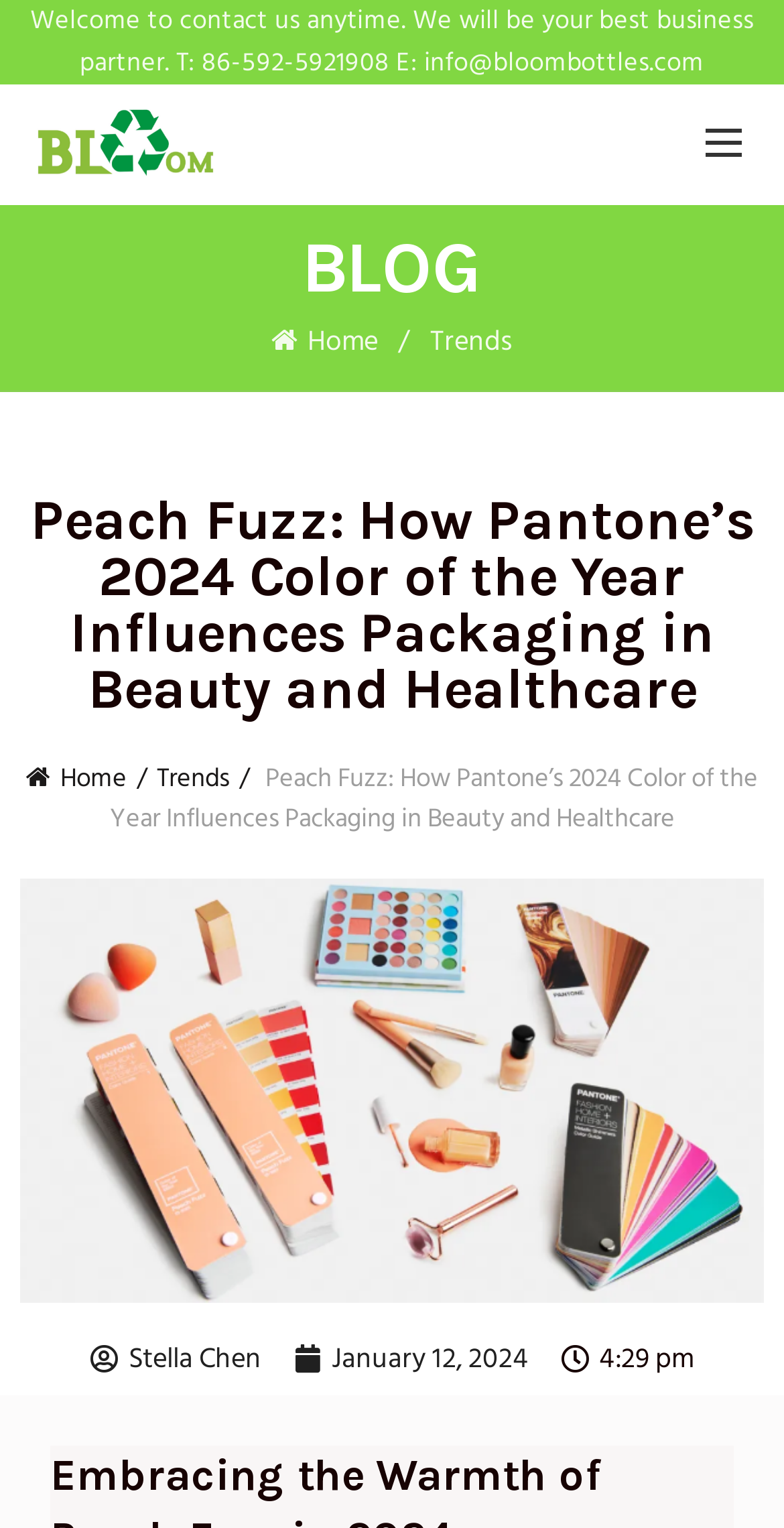Extract the bounding box coordinates for the UI element described as: "January 12, 2024".

[0.374, 0.878, 0.674, 0.9]